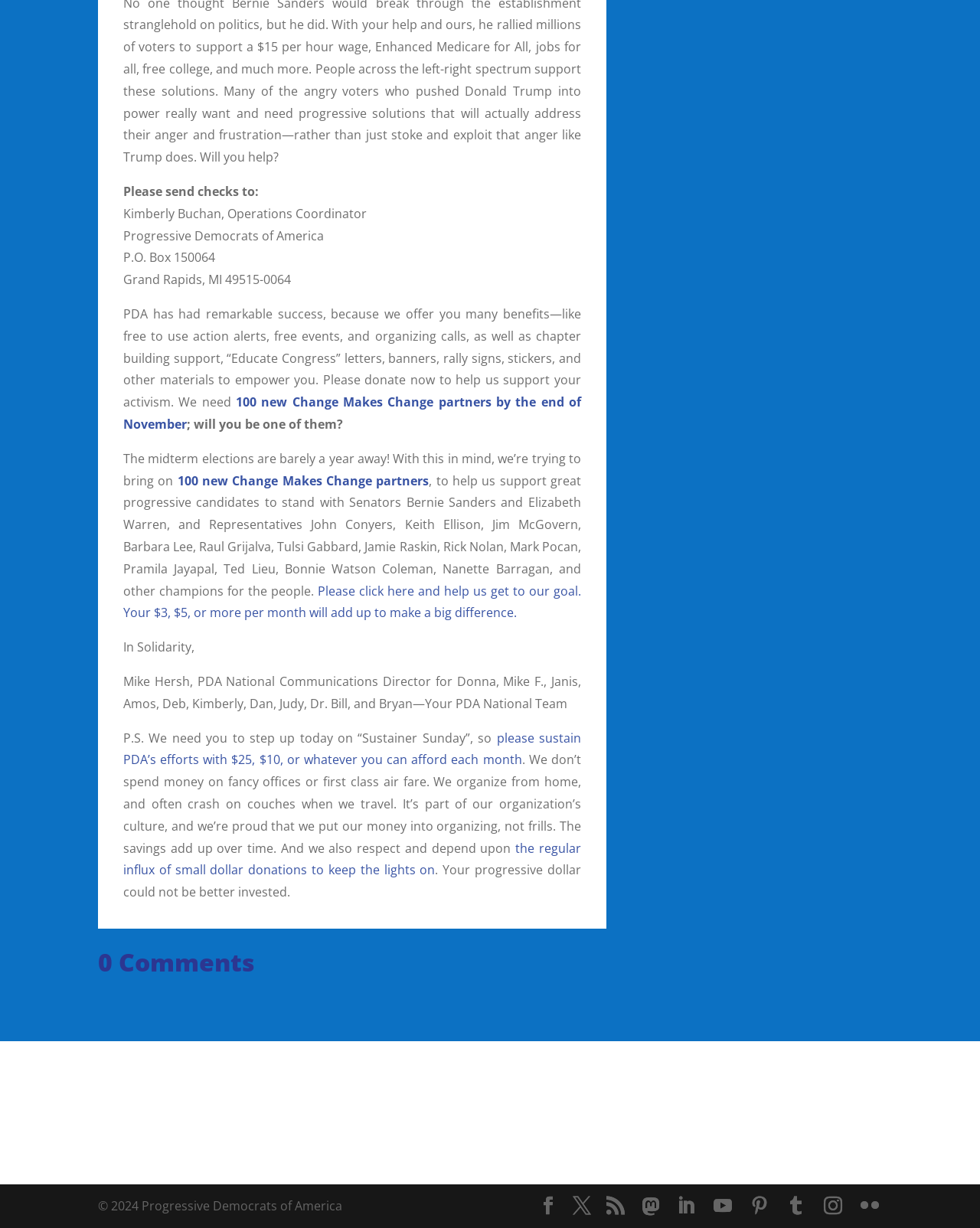Refer to the screenshot and give an in-depth answer to this question: What is the address to send checks to?

The address to send checks to is mentioned in the static text elements at the top of the webpage, specifically in elements [495] and [497]. It is 'P.O. Box 150064, Grand Rapids, MI 49515-0064'.